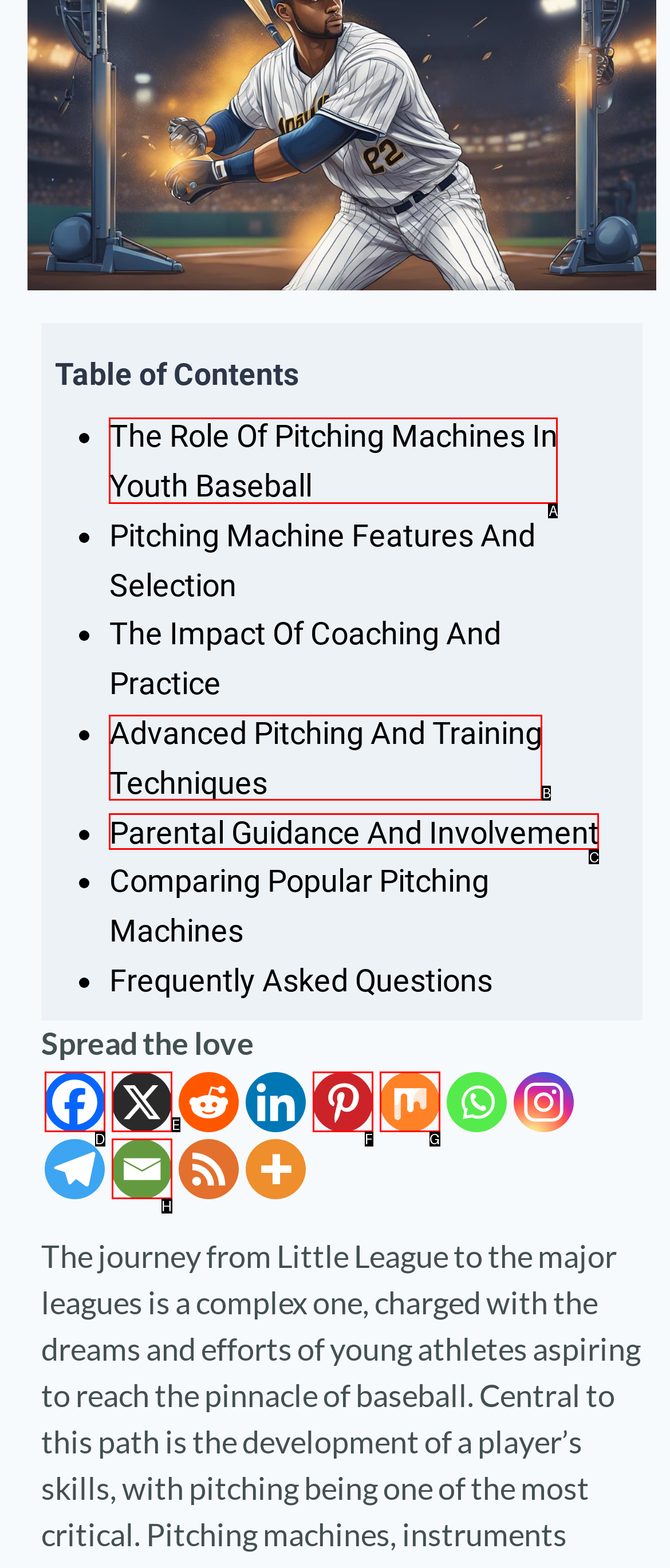Select the option that matches the description: aria-label="Facebook" title="Facebook". Answer with the letter of the correct option directly.

D